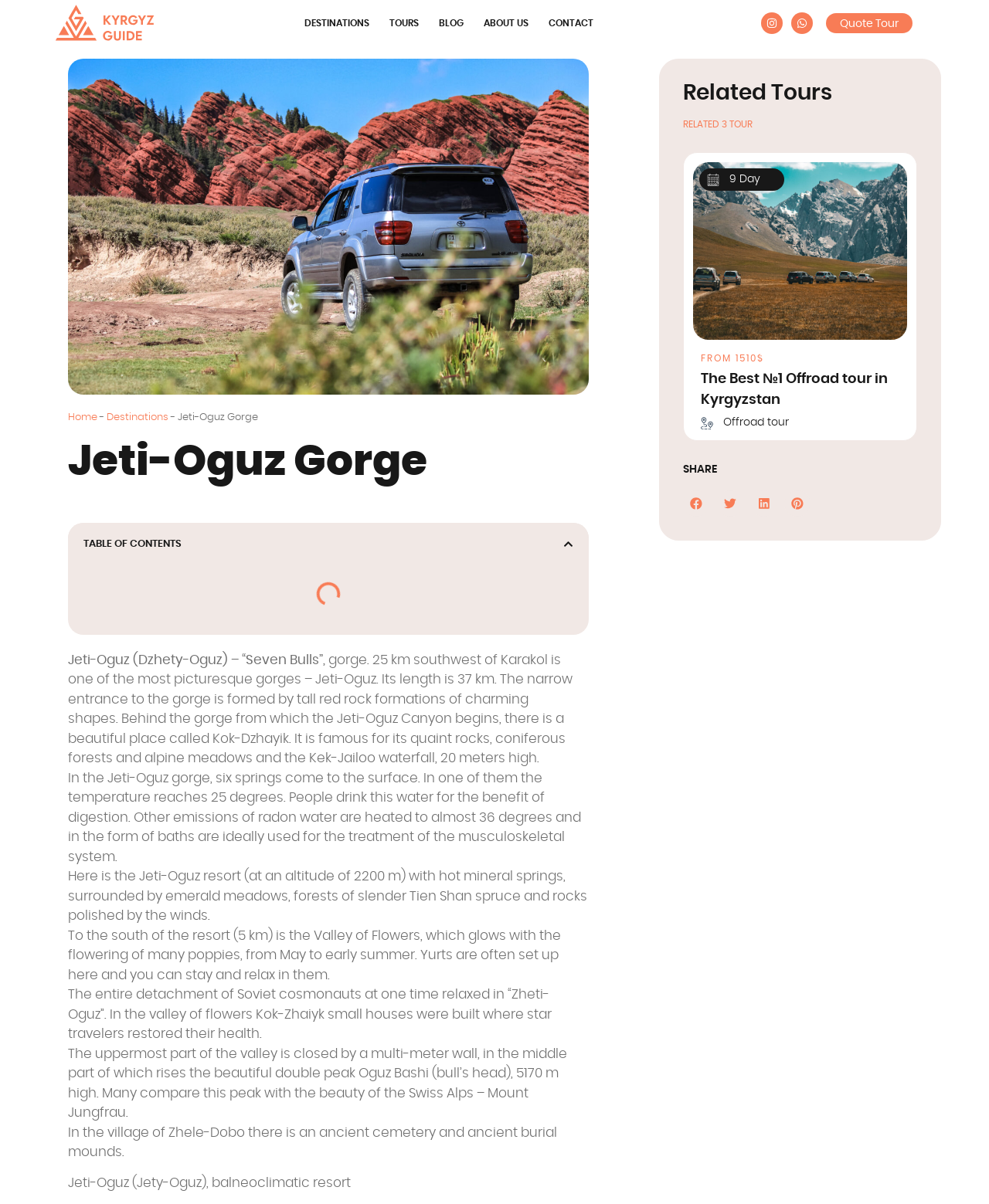Calculate the bounding box coordinates for the UI element based on the following description: "Destinations". Ensure the coordinates are four float numbers between 0 and 1, i.e., [left, top, right, bottom].

[0.108, 0.343, 0.17, 0.351]